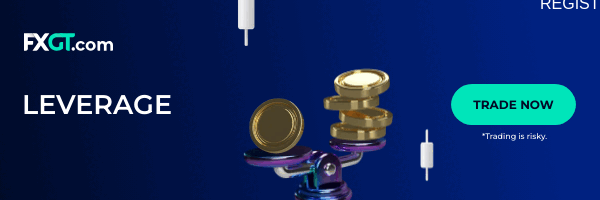Look at the image and give a detailed response to the following question: What is the symbol of investment and trading potential?

The image depicts a metallic mechanism adorned with shiny gold coins, which symbolizes investment and trading potential, below the bold white text 'LEVERAGE'.